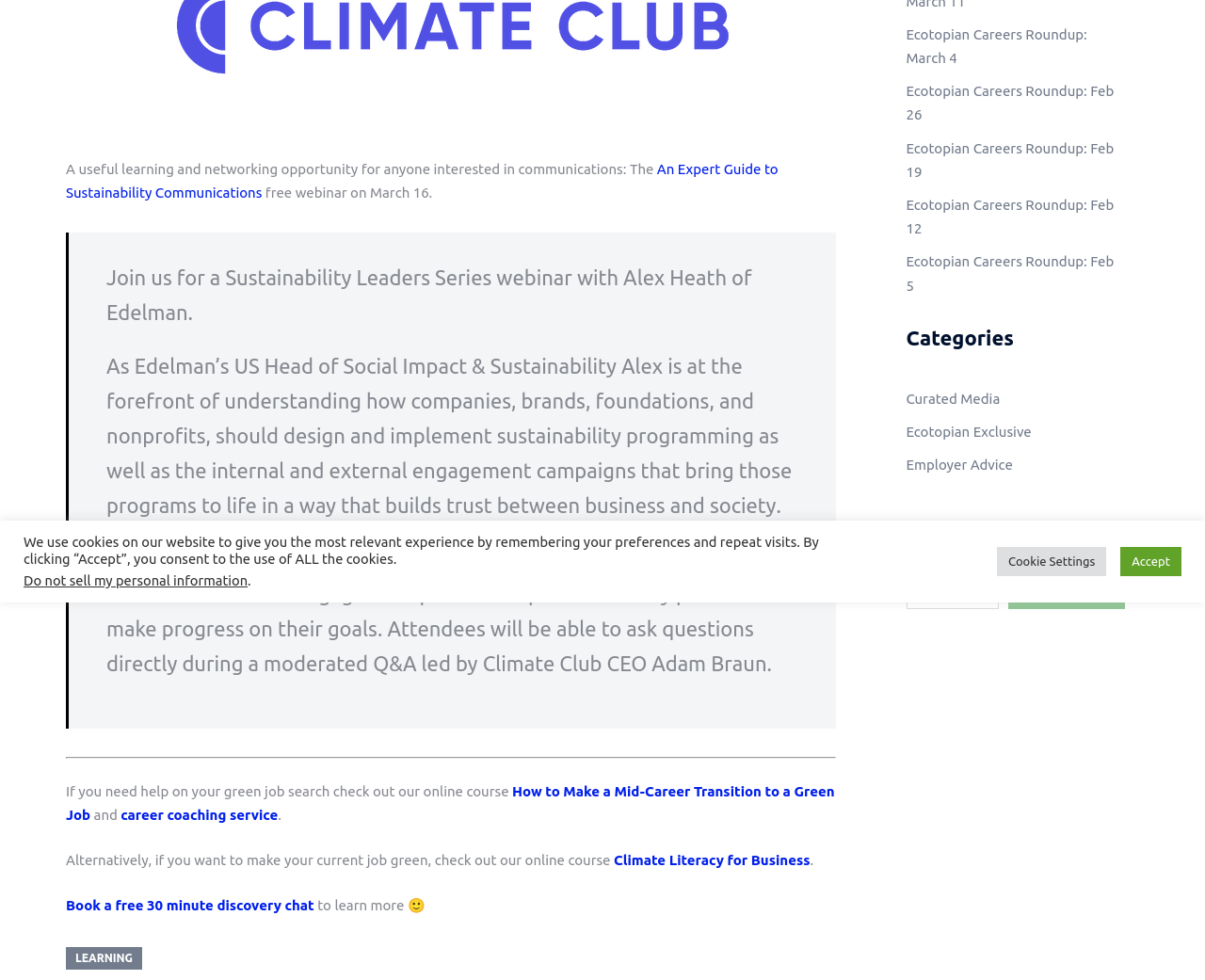Given the webpage screenshot and the description, determine the bounding box coordinates (top-left x, top-left y, bottom-right x, bottom-right y) that define the location of the UI element matching this description: parent_node: SEARCH name="s"

[0.752, 0.573, 0.829, 0.621]